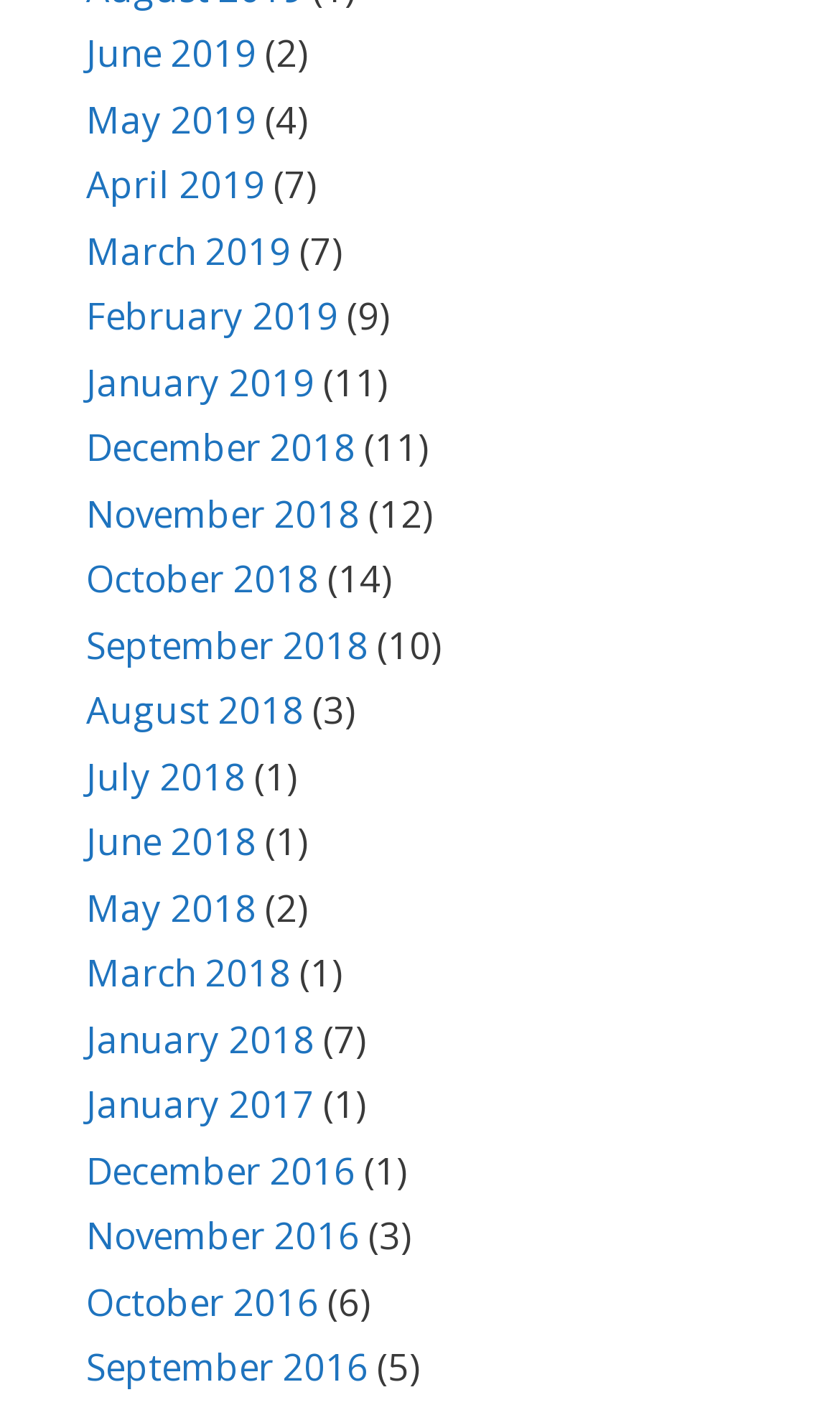Please find the bounding box coordinates of the element that you should click to achieve the following instruction: "View June 2019". The coordinates should be presented as four float numbers between 0 and 1: [left, top, right, bottom].

[0.103, 0.02, 0.305, 0.055]